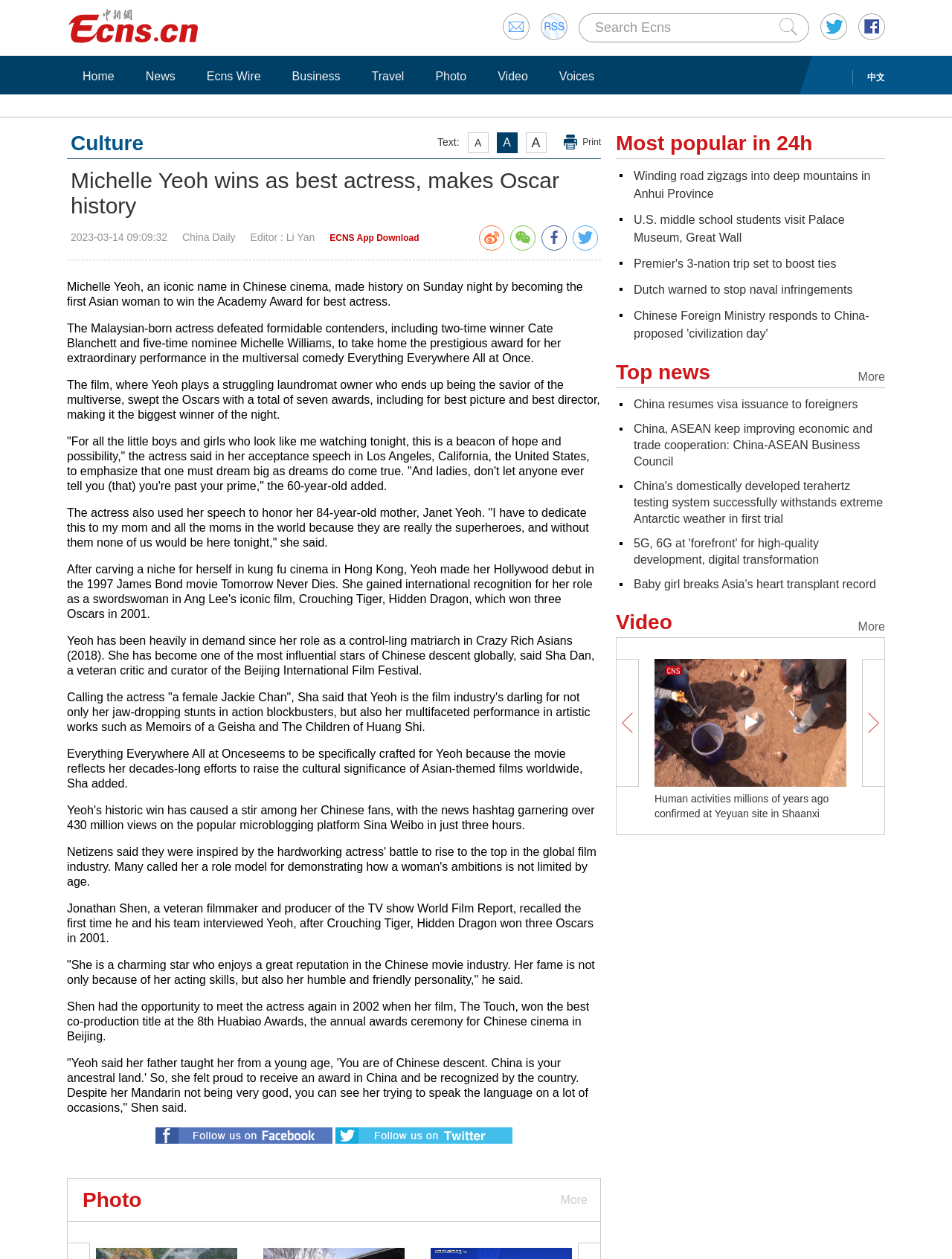Find the bounding box coordinates of the clickable area that will achieve the following instruction: "Download ECNS App".

[0.346, 0.185, 0.44, 0.193]